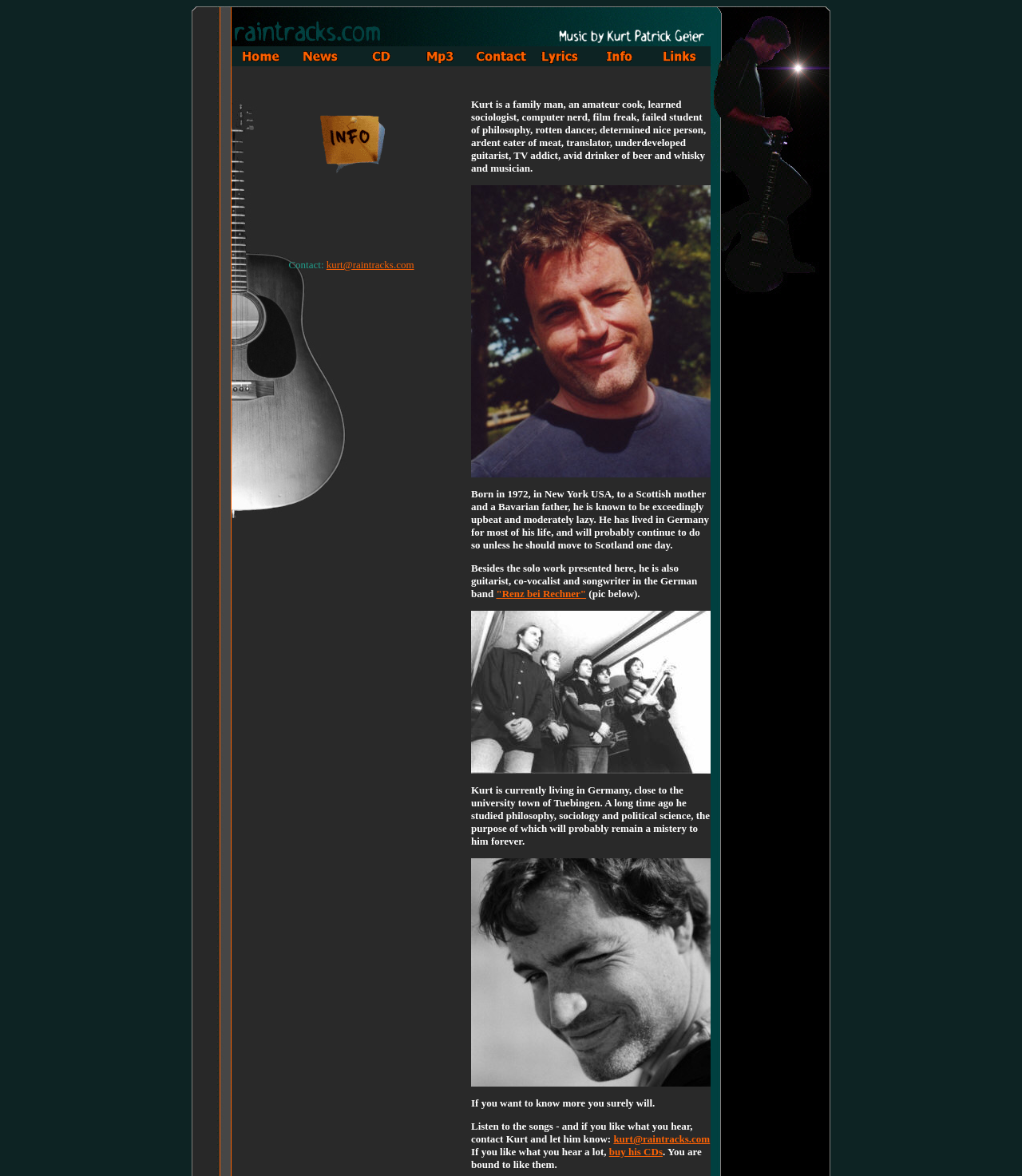What is the location of Kurt?
Provide an in-depth and detailed answer to the question.

The answer can be found by looking at the StaticText element which mentions 'Kurt is currently living in Germany, close to the university town of Tuebingen'.